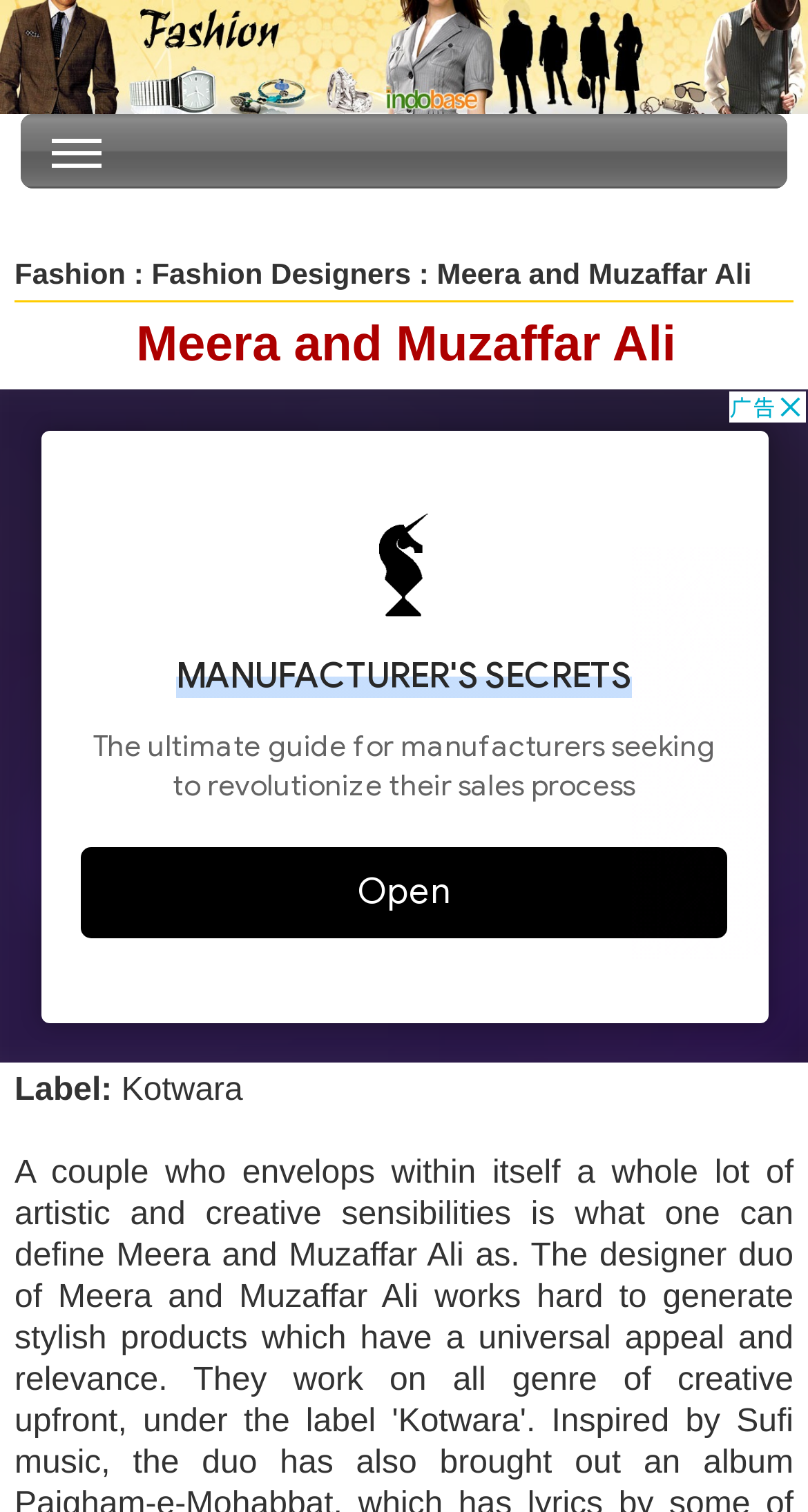Please answer the following question as detailed as possible based on the image: 
What is the label associated with Meera and Muzaffar Ali?

On the webpage, I can see a 'Label:' text followed by 'Kotwara' which indicates that Kotwara is the label associated with Meera and Muzaffar Ali.